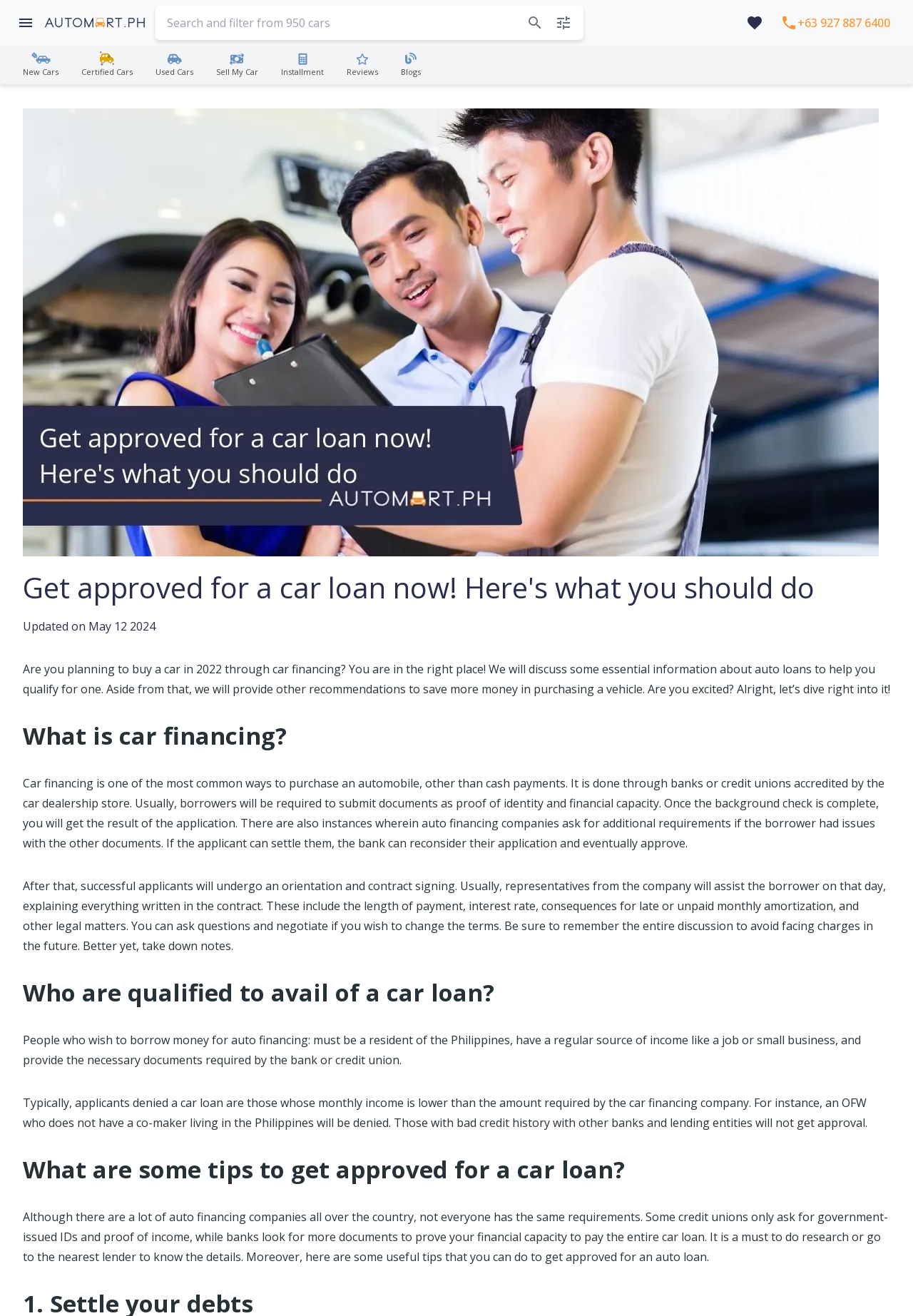Convey a detailed summary of the webpage, mentioning all key elements.

This webpage is about getting approved for a car loan. At the top, there is a button to "Open drawer" and a link to "Automart.Ph" with an accompanying image. Next to it, there is a search bar with a "Search and filter from 950 cars" placeholder text and two "Search" buttons with images. 

On the top-right corner, there are three links: an empty link, a phone number "+63 927 887 6400", and a series of links to different categories such as "New Cars", "Certified Cars", "Used Cars", "Sell My Car", "Installment", "Reviews", and "Blogs", each with an accompanying image.

Below these links, there is a large image with the title "Get approved for a car loan now! Here's what you should do" and a heading with the same text. Underneath, there are two lines of text indicating that the content was "Updated on May 12, 2024".

The main content of the webpage is divided into sections, each with a heading. The first section explains what car financing is, describing the process of applying for a car loan through banks or credit unions. The second section discusses who is qualified to avail of a car loan, listing the necessary requirements such as residency, regular income, and necessary documents. The third section provides tips to get approved for a car loan, emphasizing the importance of research and knowing the requirements of different lenders.